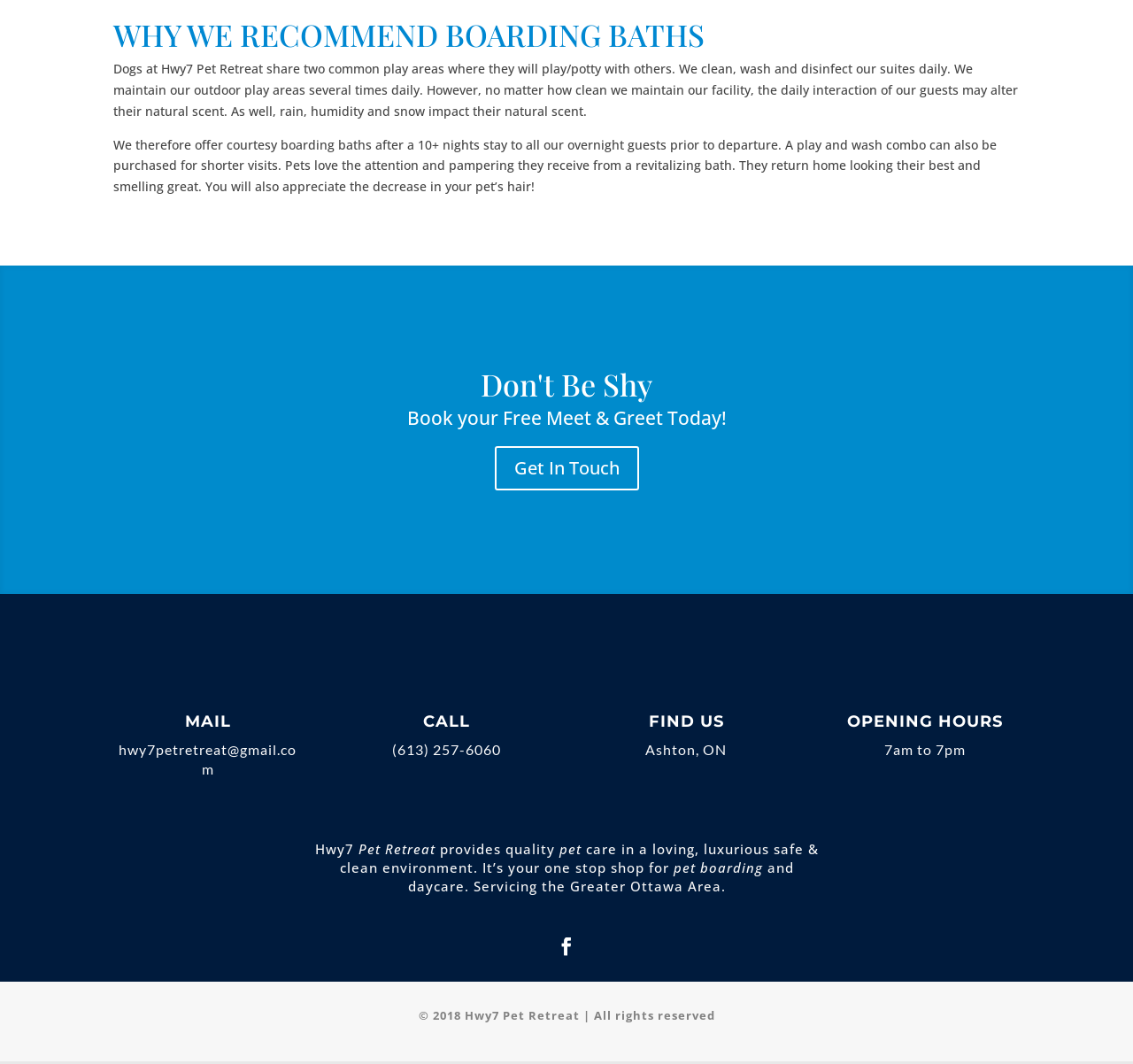Locate the bounding box for the described UI element: "Get In Touch". Ensure the coordinates are four float numbers between 0 and 1, formatted as [left, top, right, bottom].

[0.436, 0.42, 0.564, 0.461]